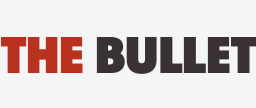Explain the image thoroughly, mentioning every notable detail.

The image features the title "The Bullet" prominently displayed in a bold and modern typographic style. The text emphasizes a blend of strong, assertive tones with "THE" in a bright red color and "BULLET" rendered in a darker, contrasting shade, creating a visually striking effect. This design suggests a focus on impactful communication and conveys a sense of urgency or importance. "The Bullet" is likely associated with a publication or platform that engages with critical social and political discourse, encouraging readers to confront and reflect upon significant issues.